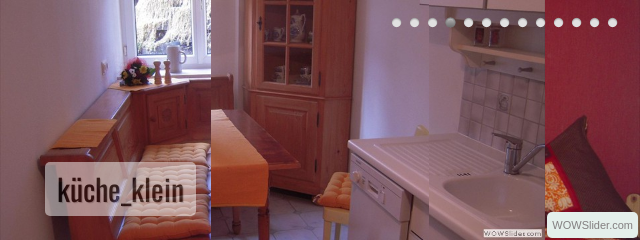What is on display on the left side of the kitchen?
Relying on the image, give a concise answer in one word or a brief phrase.

flowers